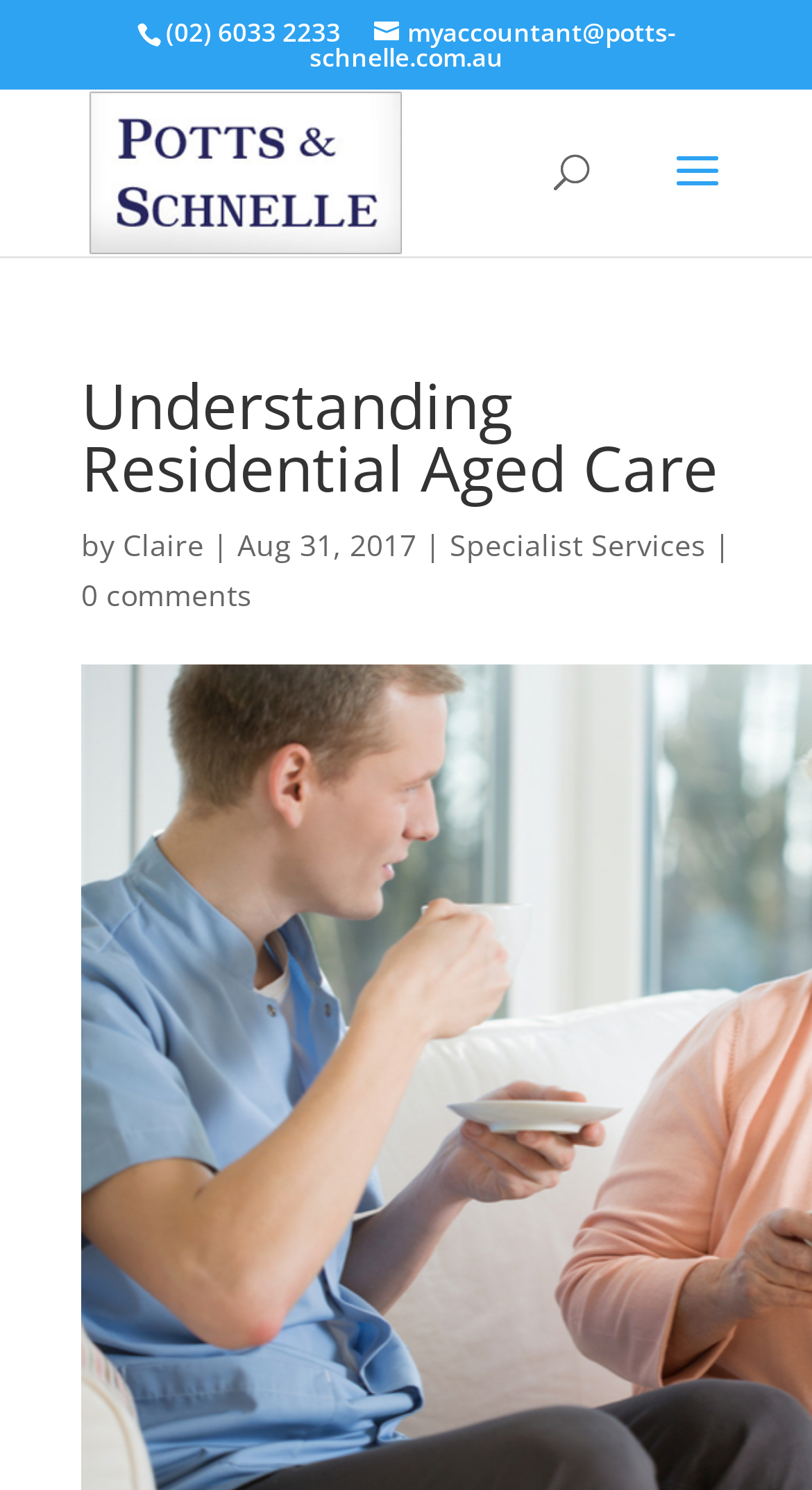Using the information in the image, could you please answer the following question in detail:
What is the category of the article?

I found the category of the article by looking at the section below the main heading, where I saw a link element with the text 'Specialist Services'.